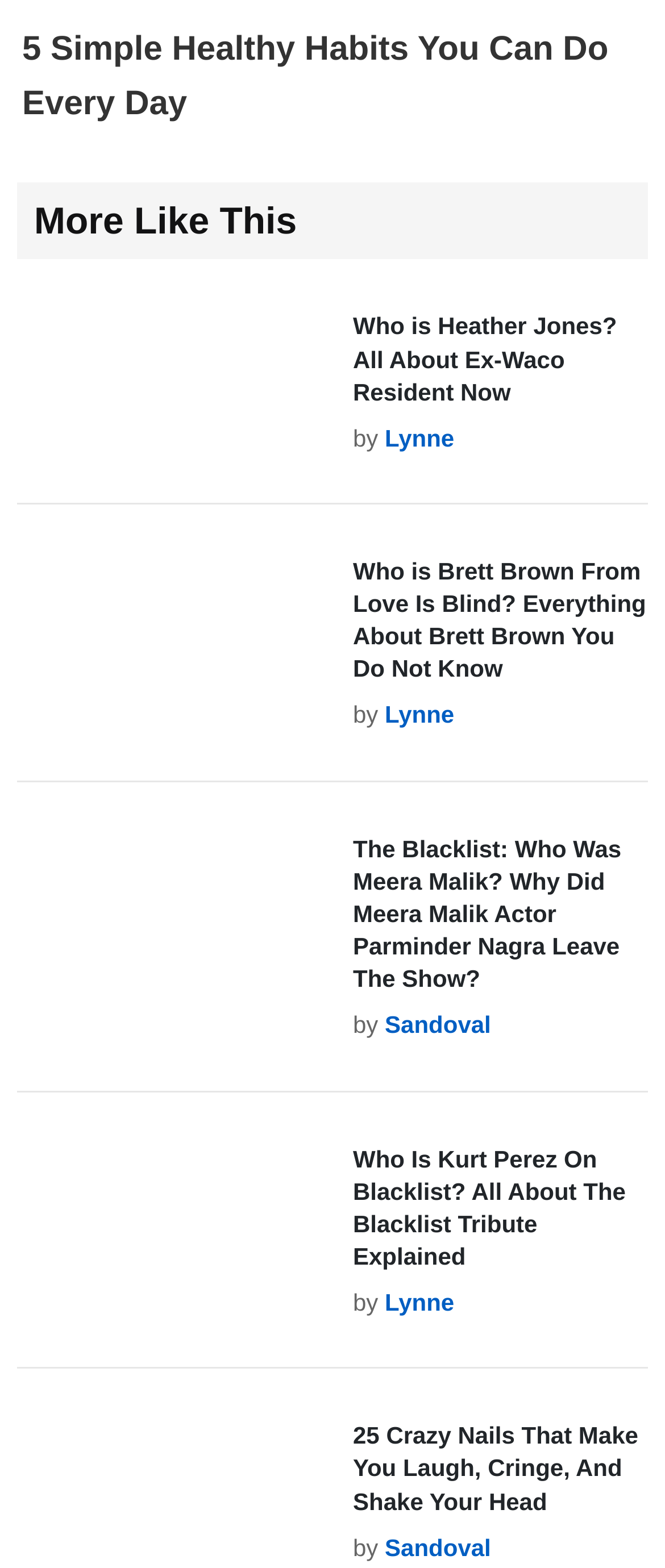Please predict the bounding box coordinates of the element's region where a click is necessary to complete the following instruction: "Click on the article about Heather Jones". The coordinates should be represented by four float numbers between 0 and 1, i.e., [left, top, right, bottom].

[0.026, 0.187, 0.5, 0.299]